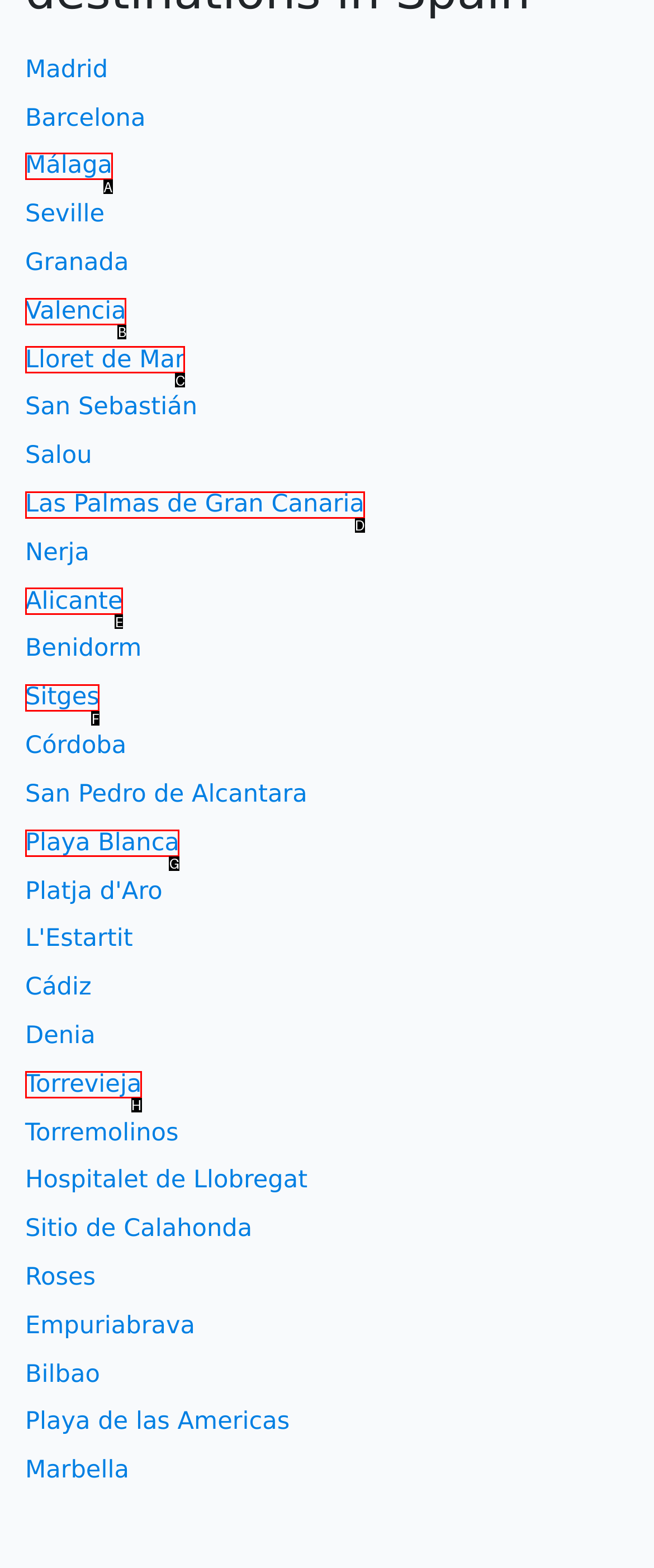Using the description: Las Palmas de Gran Canaria, find the corresponding HTML element. Provide the letter of the matching option directly.

D